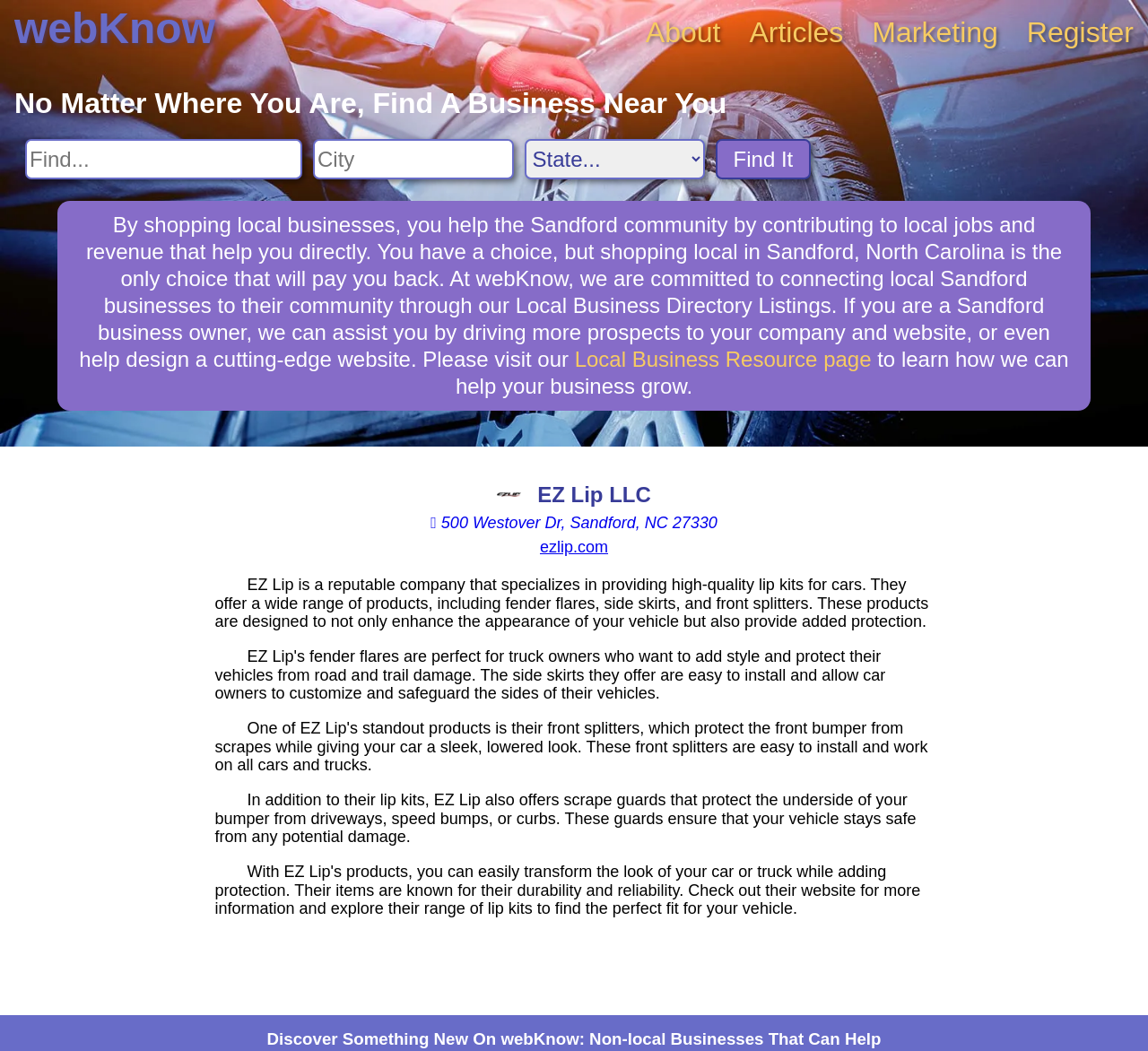Identify the bounding box coordinates for the UI element described as: "Fly Elstree". The coordinates should be provided as four floats between 0 and 1: [left, top, right, bottom].

None